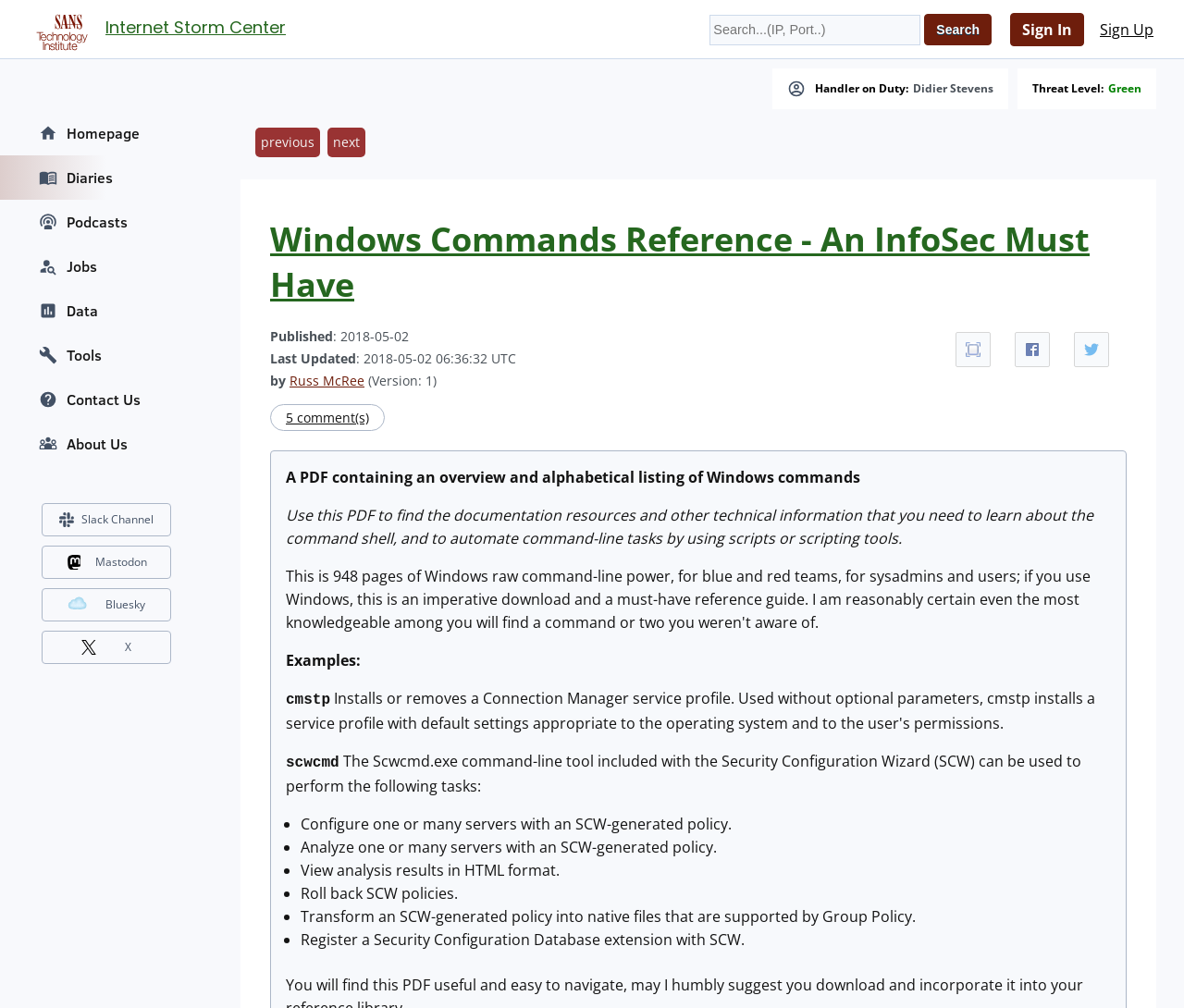Based on the element description: "Slack Channel", identify the bounding box coordinates for this UI element. The coordinates must be four float numbers between 0 and 1, listed as [left, top, right, bottom].

[0.069, 0.505, 0.13, 0.527]